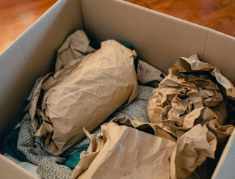Generate an elaborate caption for the image.

In the image, a cardboard box is partially filled with crumpled brown paper and various items, suggesting a process of packing or organizing. The soft texture of the materials is evident, contrasting with the rigid structure of the box. The brown paper appears to be used for cushioning, likely intended to protect delicate objects within. The scene hints at an atmosphere of transition, possibly indicating preparations for a move, a gift, or tidying up. The warm wooden floor adds to the cozy setting, further emphasizing the sense of home and care in the arrangement of the items.